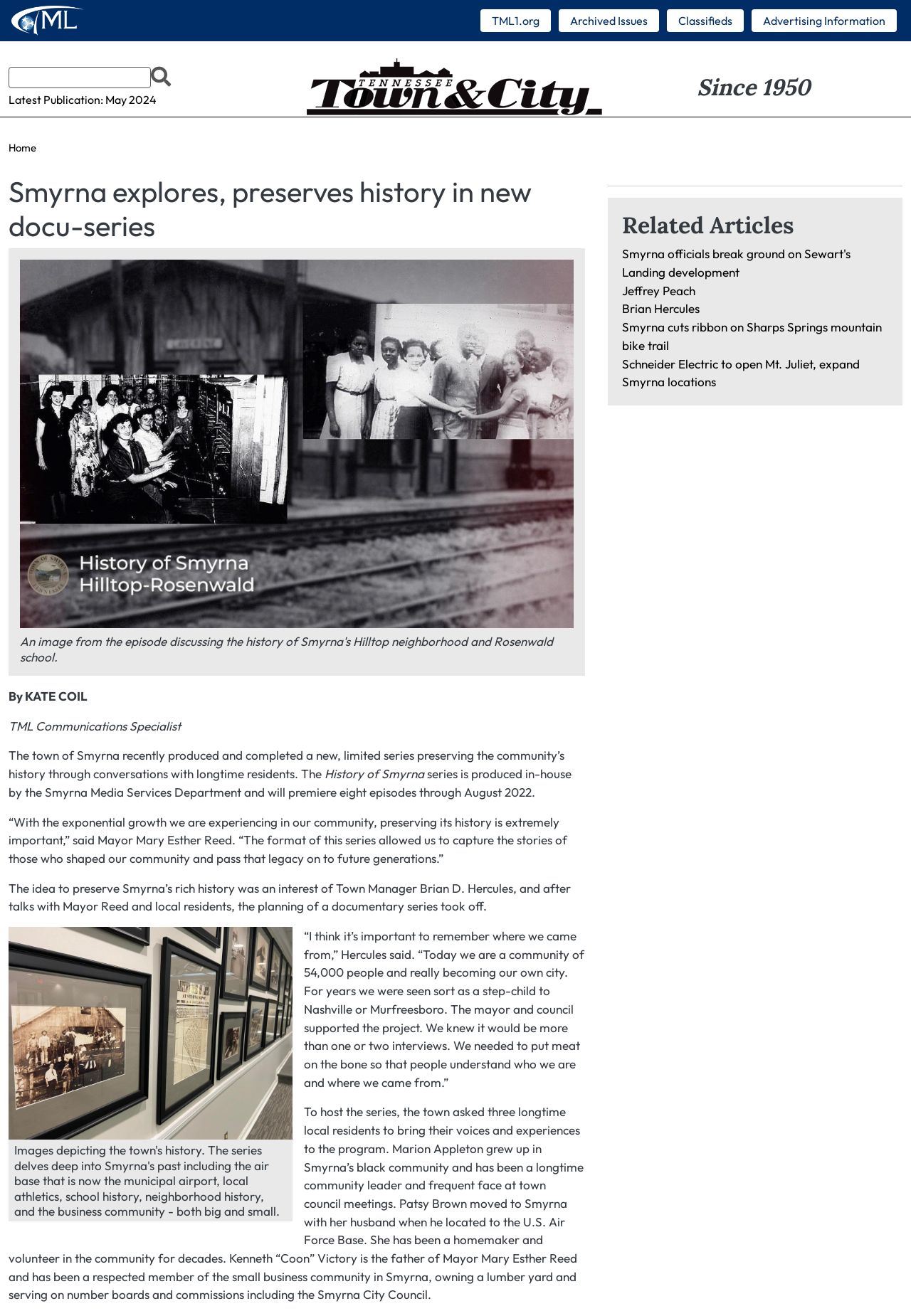Determine the bounding box coordinates of the element's region needed to click to follow the instruction: "Visit the 'Archived Issues' page". Provide these coordinates as four float numbers between 0 and 1, formatted as [left, top, right, bottom].

[0.613, 0.007, 0.723, 0.024]